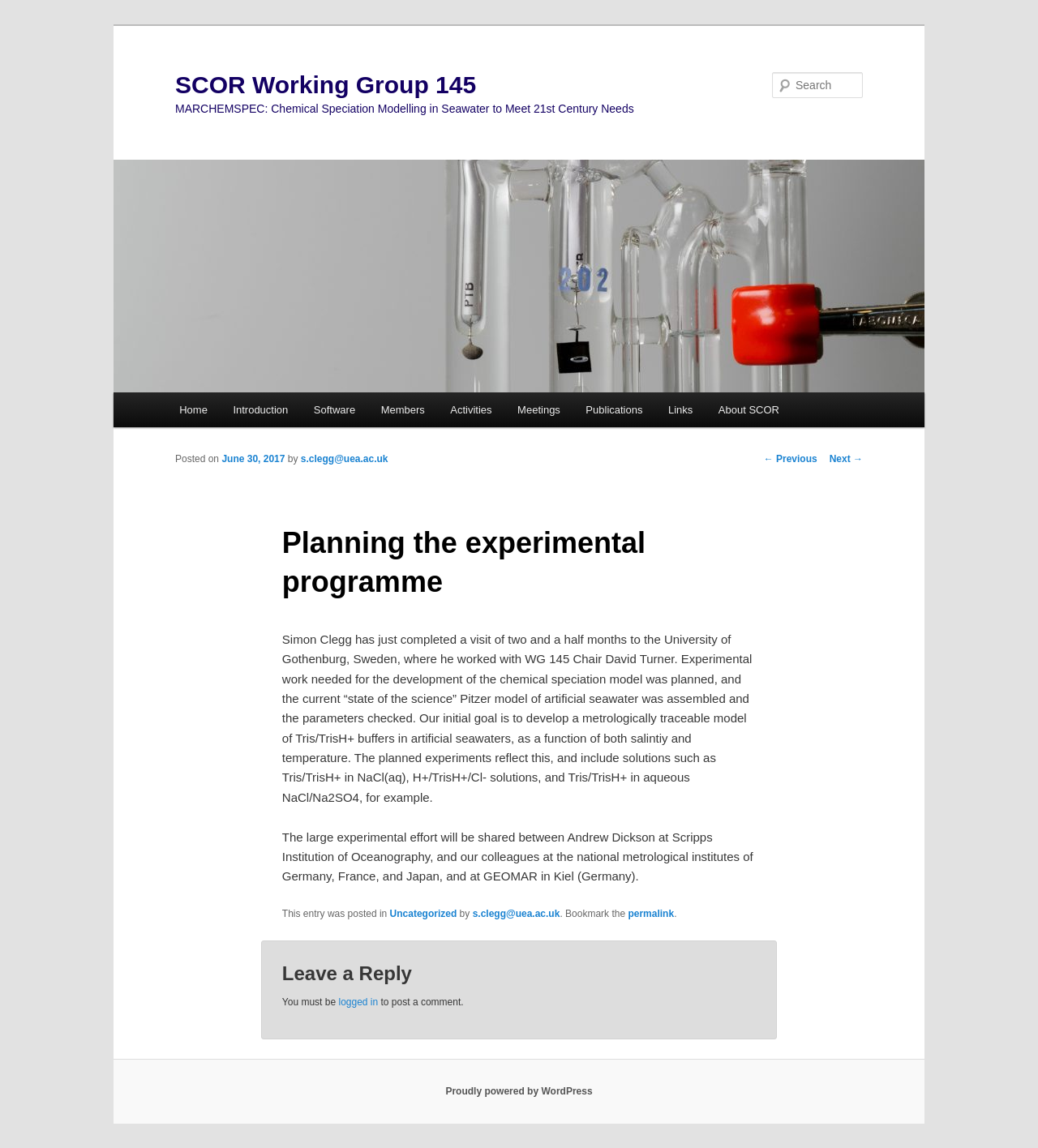What is the name of the working group?
Look at the image and respond with a one-word or short phrase answer.

SCOR Working Group 145